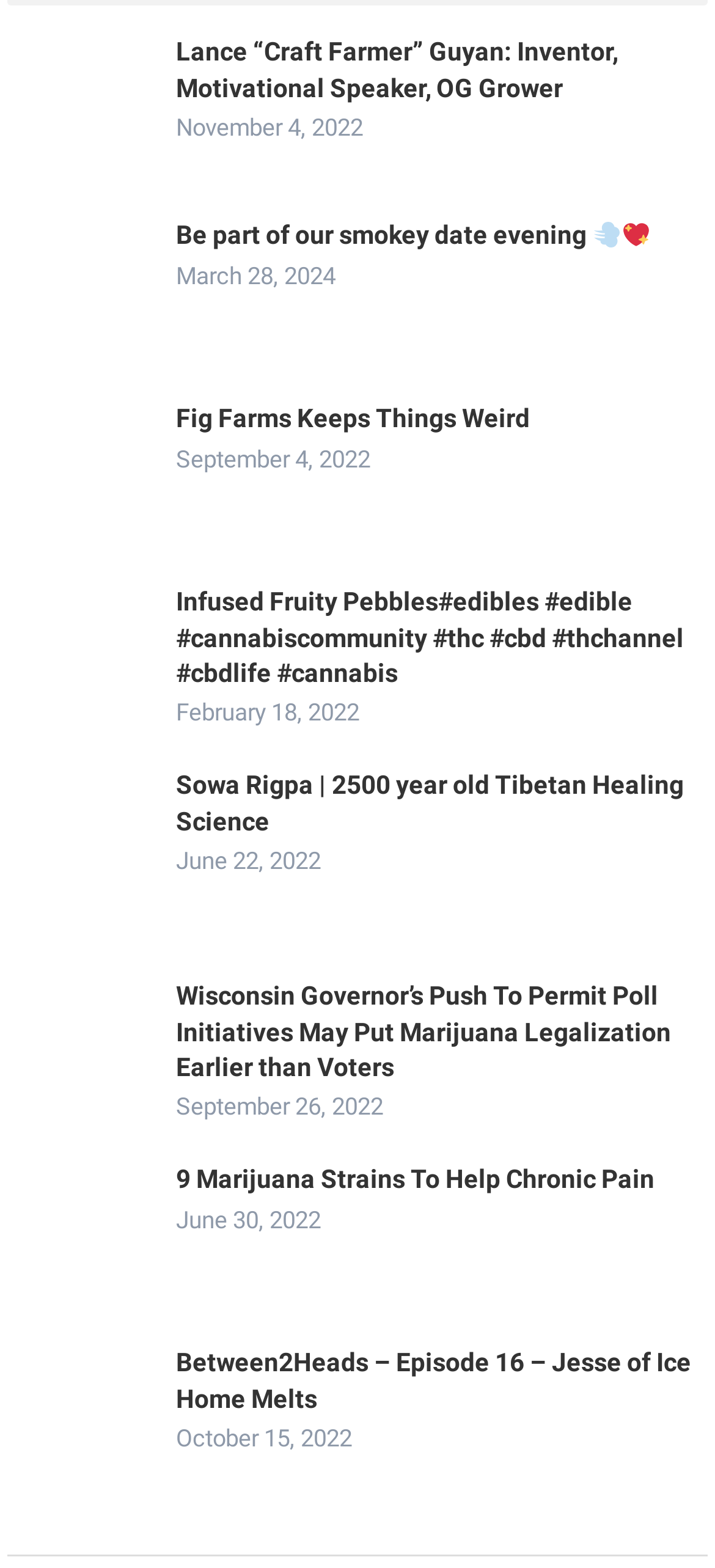Please specify the bounding box coordinates of the clickable region necessary for completing the following instruction: "Explore Infused Fruity Pebbles". The coordinates must consist of four float numbers between 0 and 1, i.e., [left, top, right, bottom].

[0.246, 0.374, 0.956, 0.438]